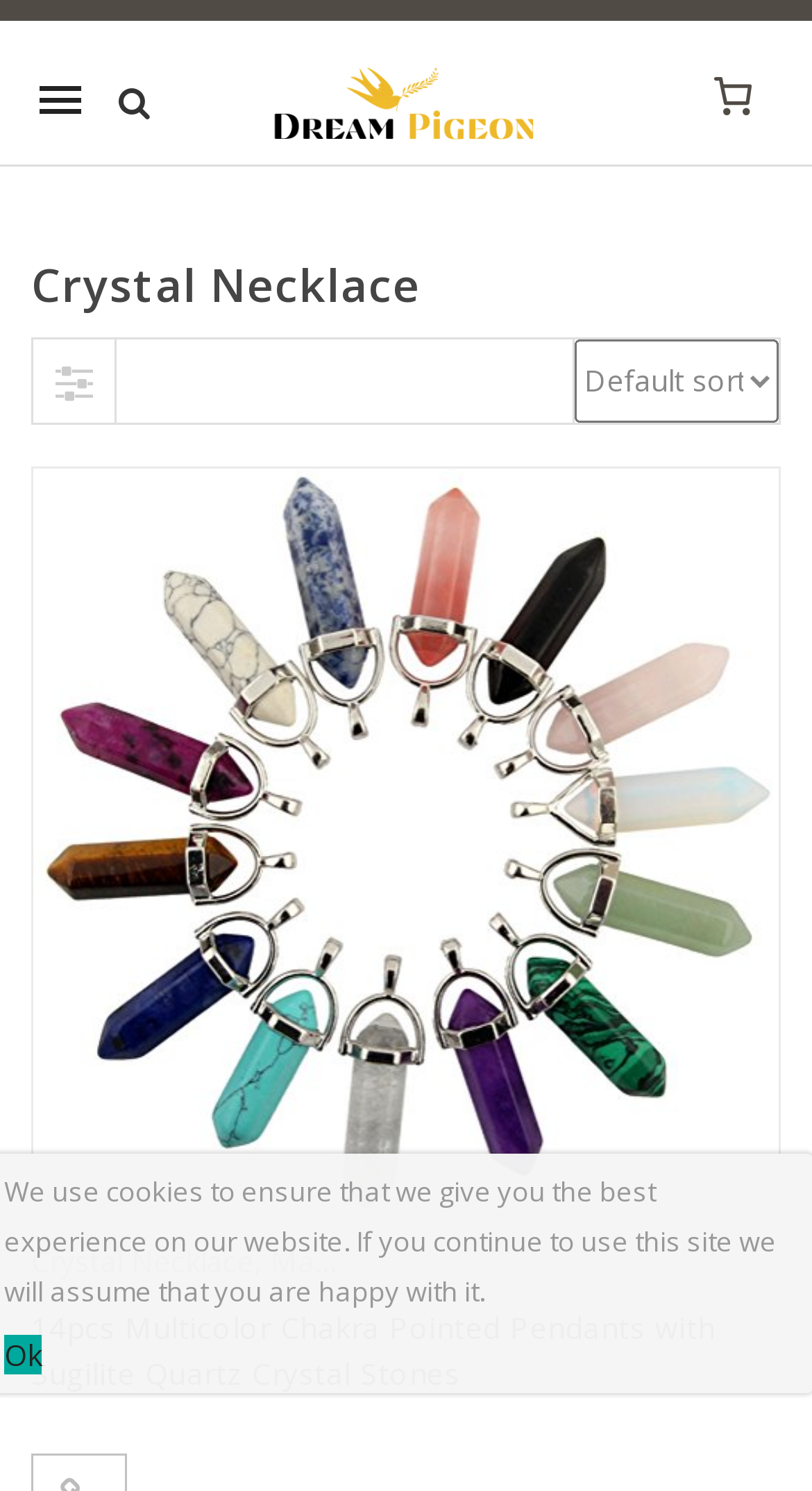Using the information in the image, give a detailed answer to the following question: How many items are in the cart?

I found the button element with the text '0 items in cart' which indicates the number of items currently in the cart.